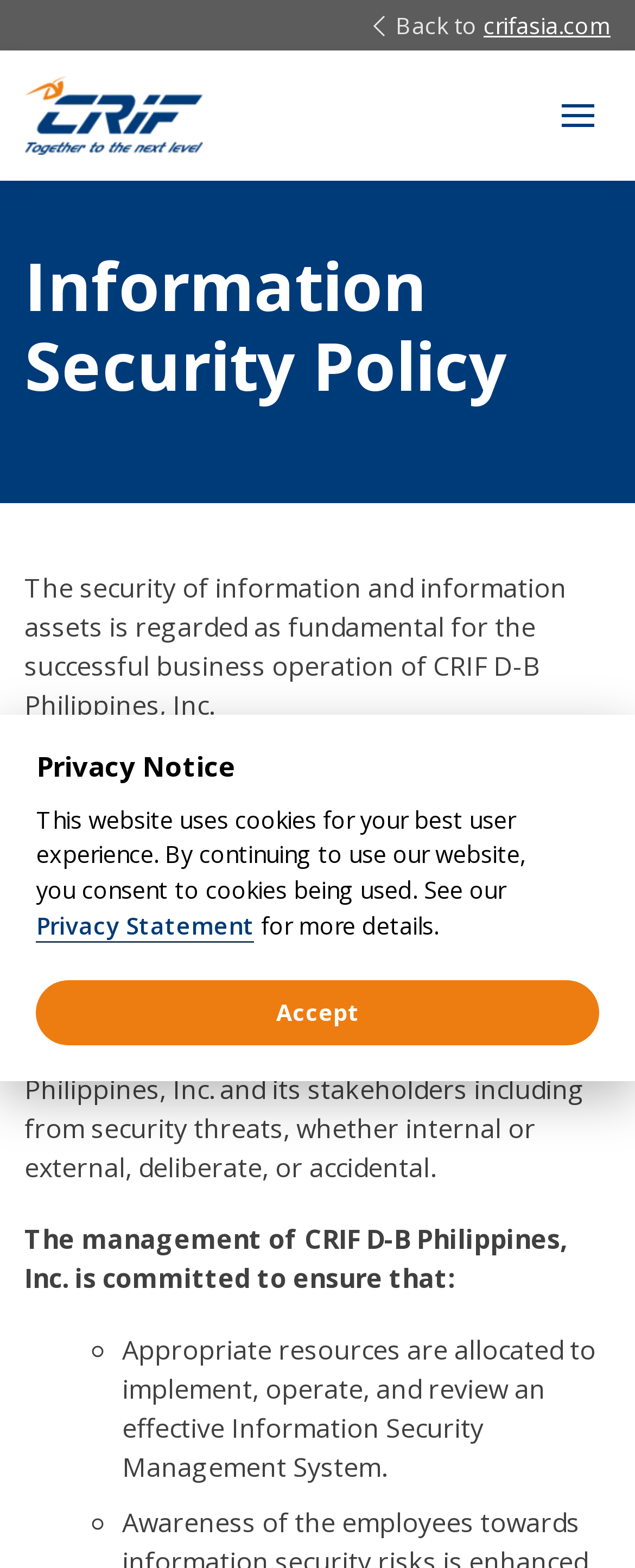Summarize the webpage with a detailed and informative caption.

The webpage is about CRIF Philippines' Information Security Policy. At the top, there is a logo image of CRIF Asia, accompanied by a "Back to" text and a link to "crifasia.com". Below this, there is a heading that reads "Information Security Policy". 

The main content of the page is divided into several sections. The first section explains the importance of information security for CRIF D-B Philippines, Inc.'s business operation. The text is followed by a description of the company's commitment to ensuring the confidentiality, integrity, and availability of information through an Information Security Management System (ISMS).

The next section outlines the management's commitment to ensuring the implementation, operation, and review of an effective Information Security Management System. This is presented in a list format, with two bullet points, each marked with a "◦" symbol. The first point mentions the allocation of appropriate resources, and the second point is not explicitly stated.

On the right side of the page, there is a link with an image, which is not described. Below this, there is a modal dialog box with a heading "Privacy Notice". The dialog box contains a message about the website's use of cookies and a link to the "Privacy Statement" for more details. There is also an "Accept" button at the bottom of the dialog box.